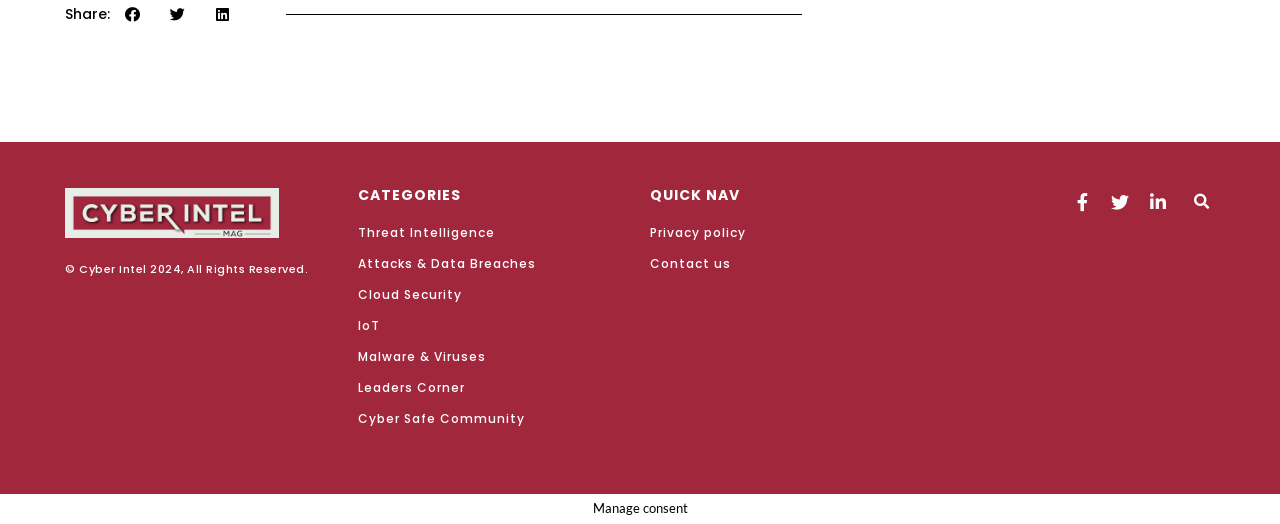Please determine the bounding box coordinates, formatted as (top-left x, top-left y, bottom-right x, bottom-right y), with all values as floating point numbers between 0 and 1. Identify the bounding box of the region described as: Attacks & Data Breaches

[0.279, 0.484, 0.492, 0.522]